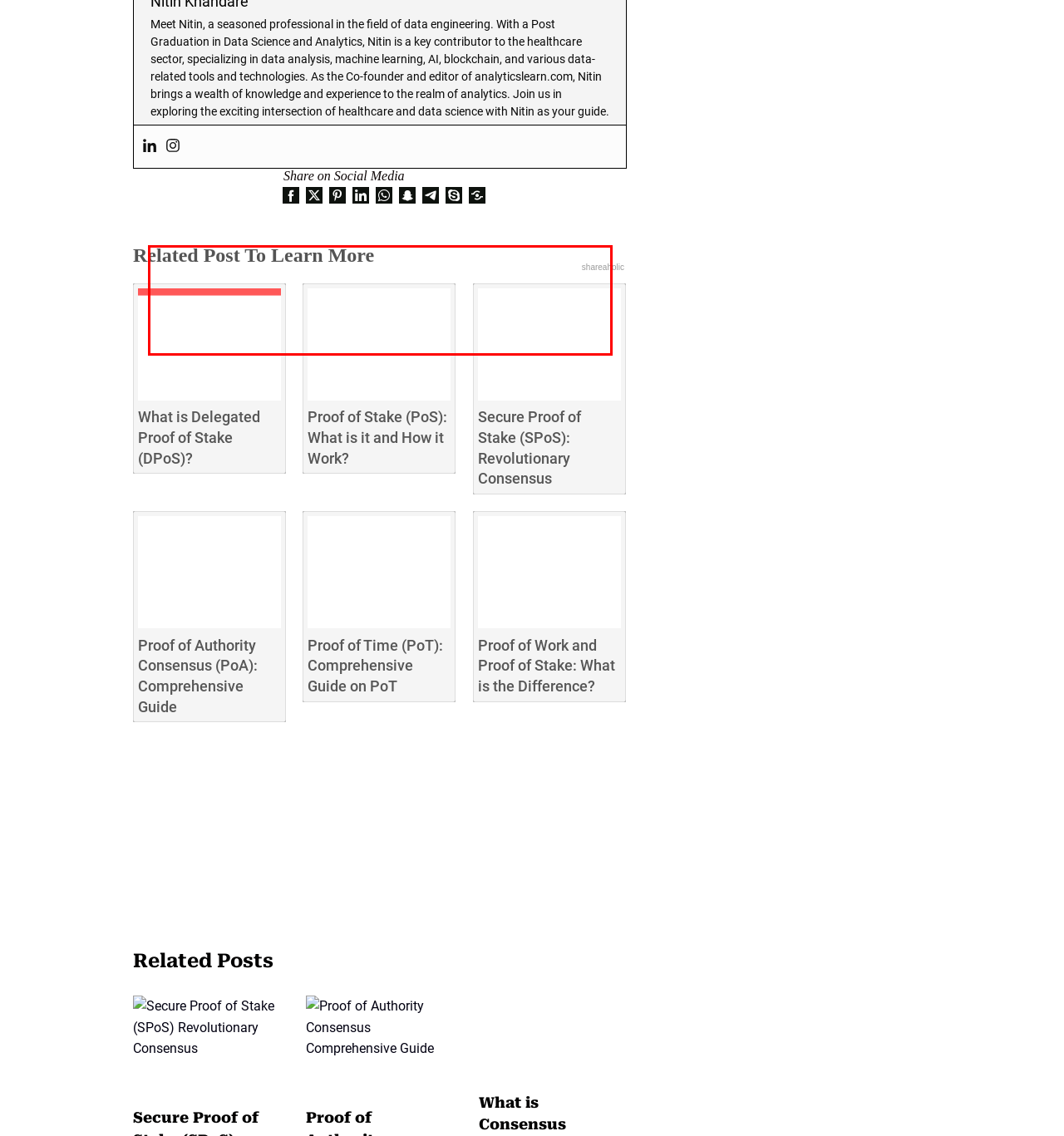You have a screenshot of a webpage, and there is a red bounding box around a UI element. Utilize OCR to extract the text within this red bounding box.

Meet Nitin, a seasoned professional in the field of data engineering. With a Post Graduation in Data Science and Analytics, Nitin is a key contributor to the healthcare sector, specializing in data analysis, machine learning, AI, blockchain, and various data-related tools and technologies. As the Co-founder and editor of analyticslearn.com, Nitin brings a wealth of knowledge and experience to the realm of analytics. Join us in exploring the exciting intersection of healthcare and data science with Nitin as your guide.